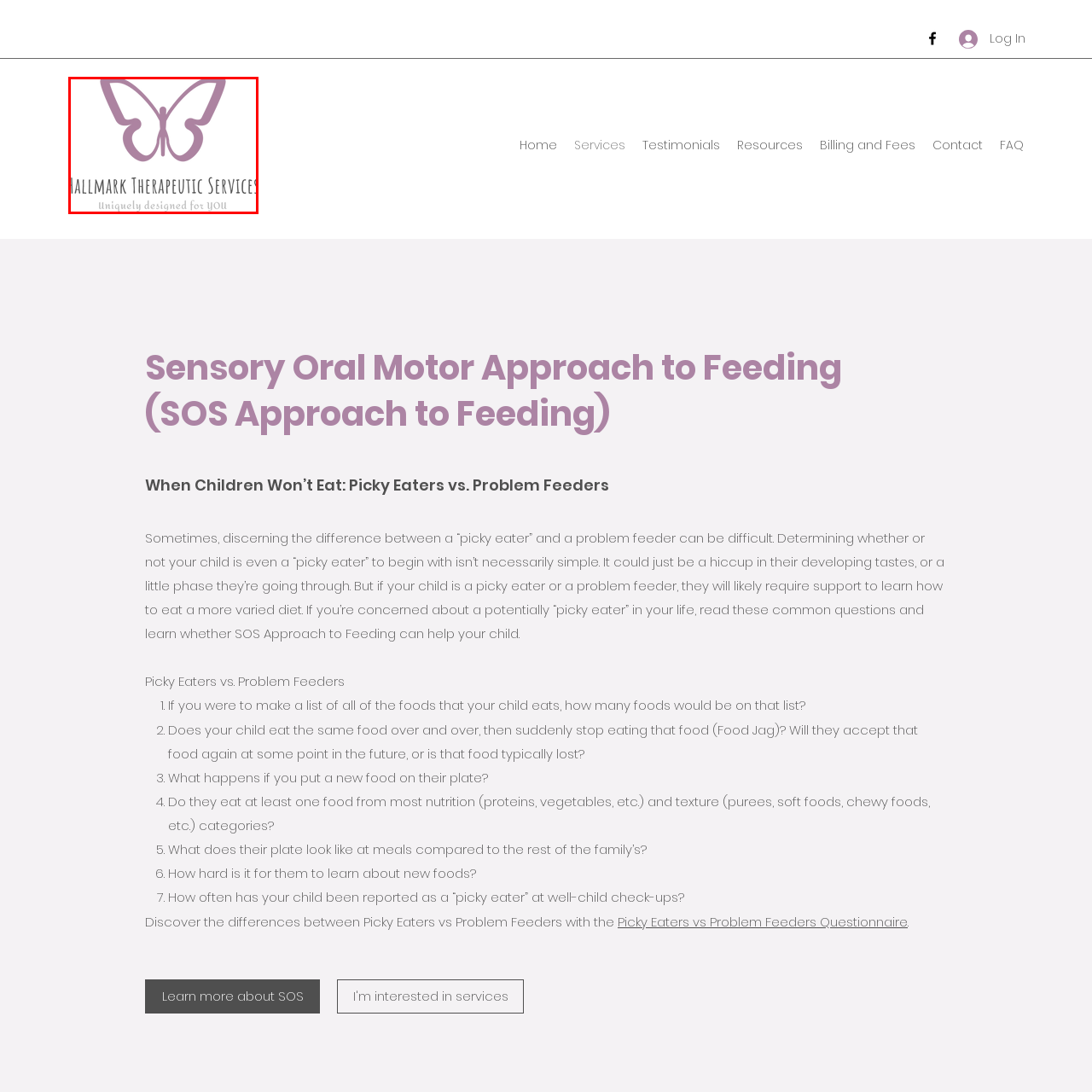What is the font style of the brand name?
Look at the image within the red bounding box and respond with a single word or phrase.

Clean, modern